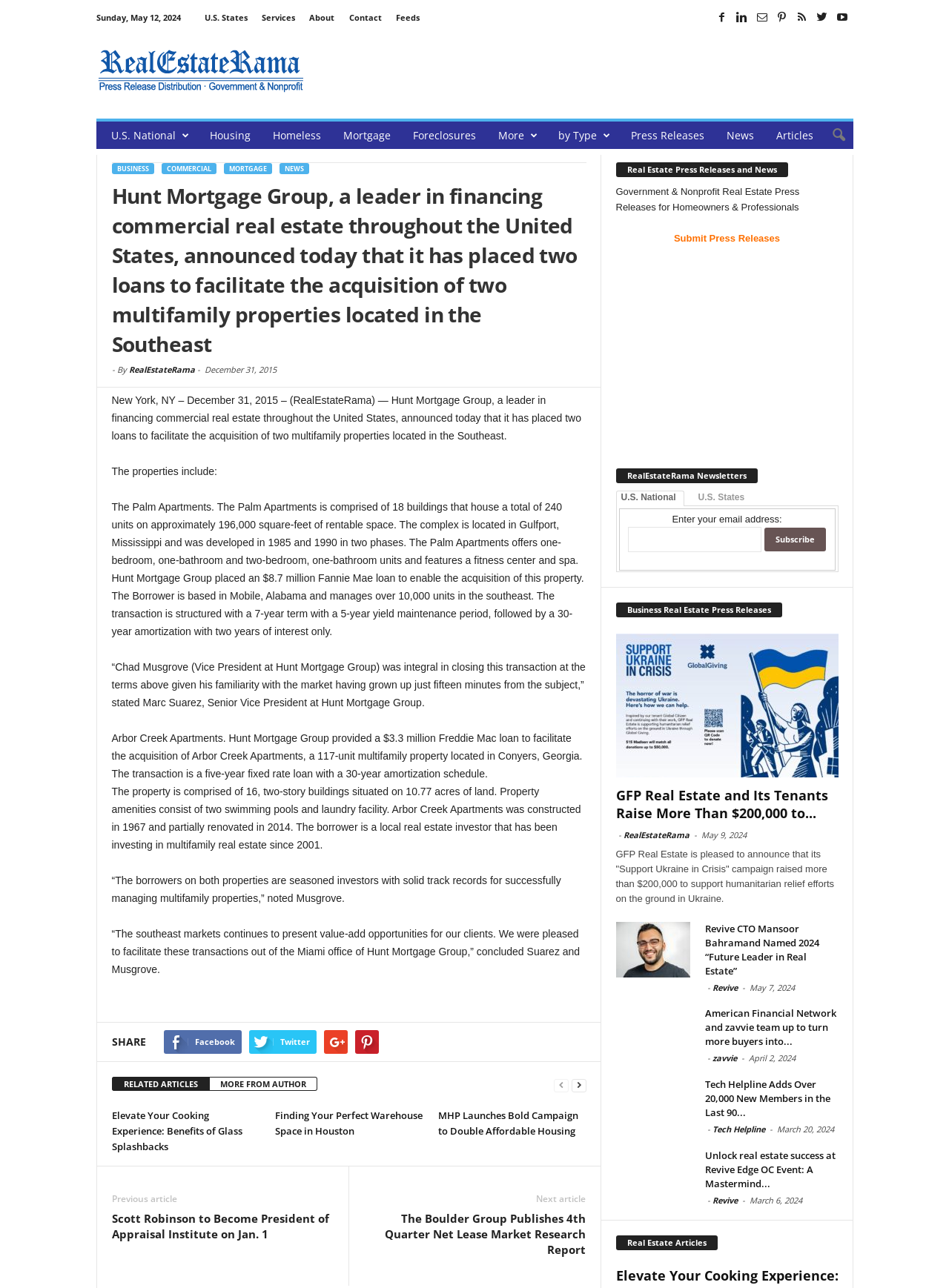How many units are in the Arbor Creek Apartments?
Please provide a single word or phrase based on the screenshot.

117